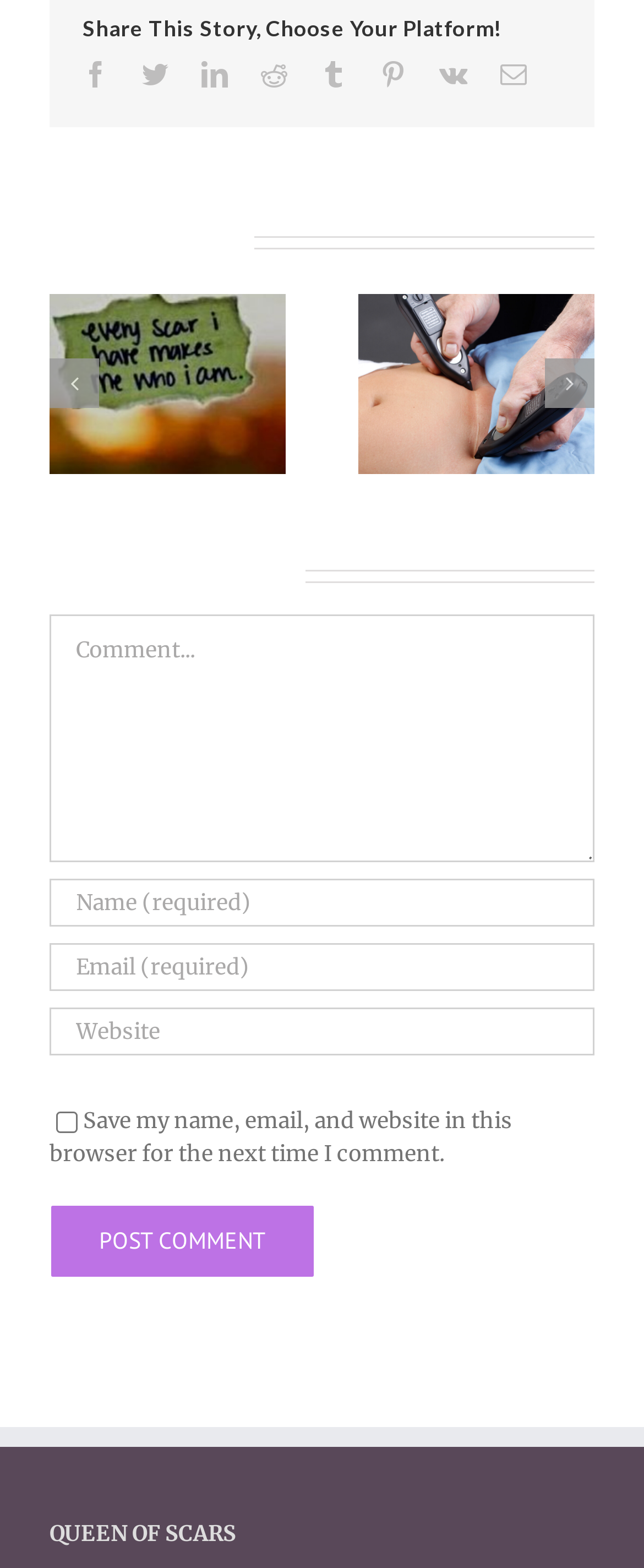Give a short answer to this question using one word or a phrase:
What is the title of the first related post?

Types of Scars